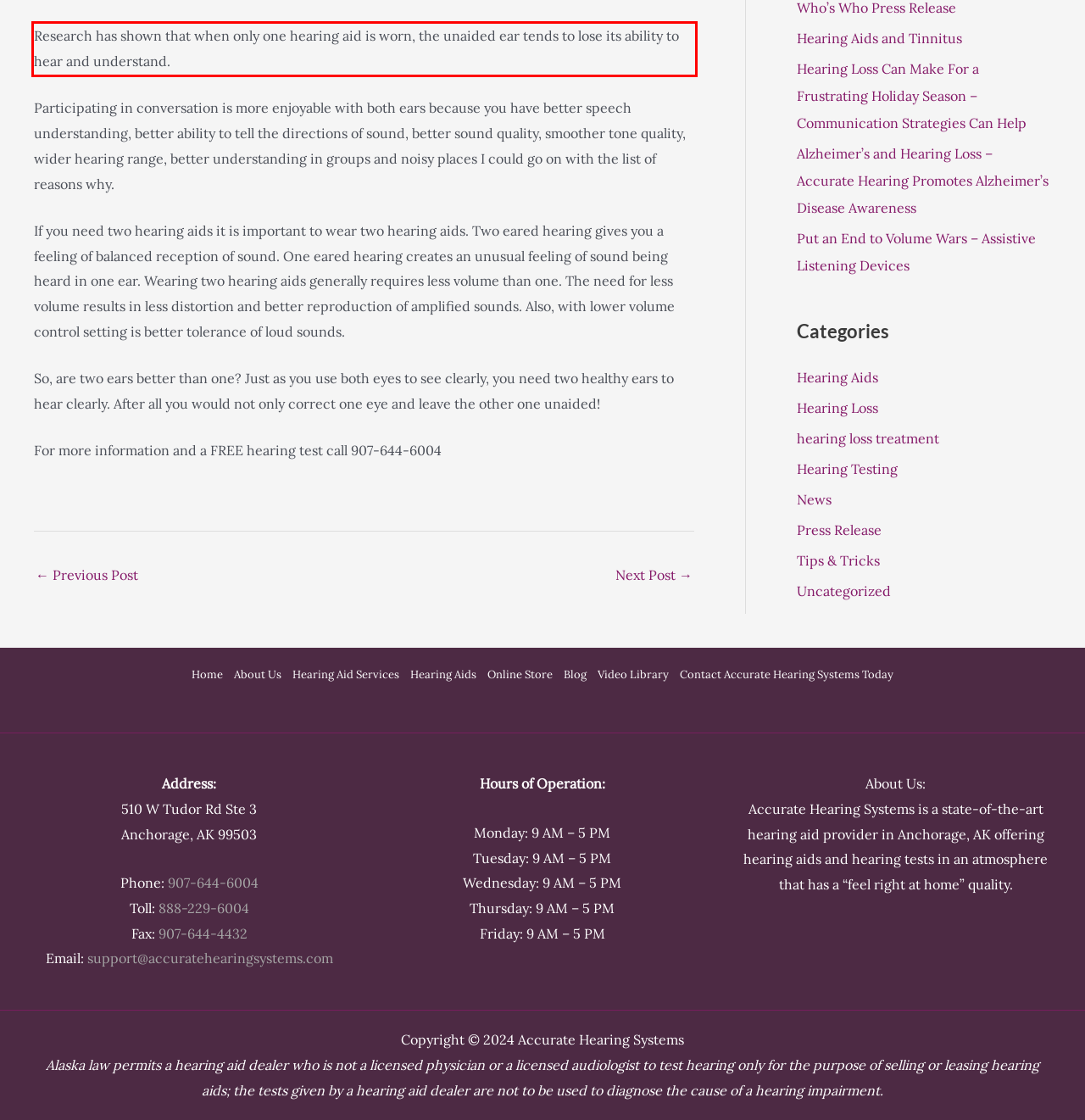Examine the webpage screenshot and use OCR to obtain the text inside the red bounding box.

Research has shown that when only one hearing aid is worn, the unaided ear tends to lose its ability to hear and understand.